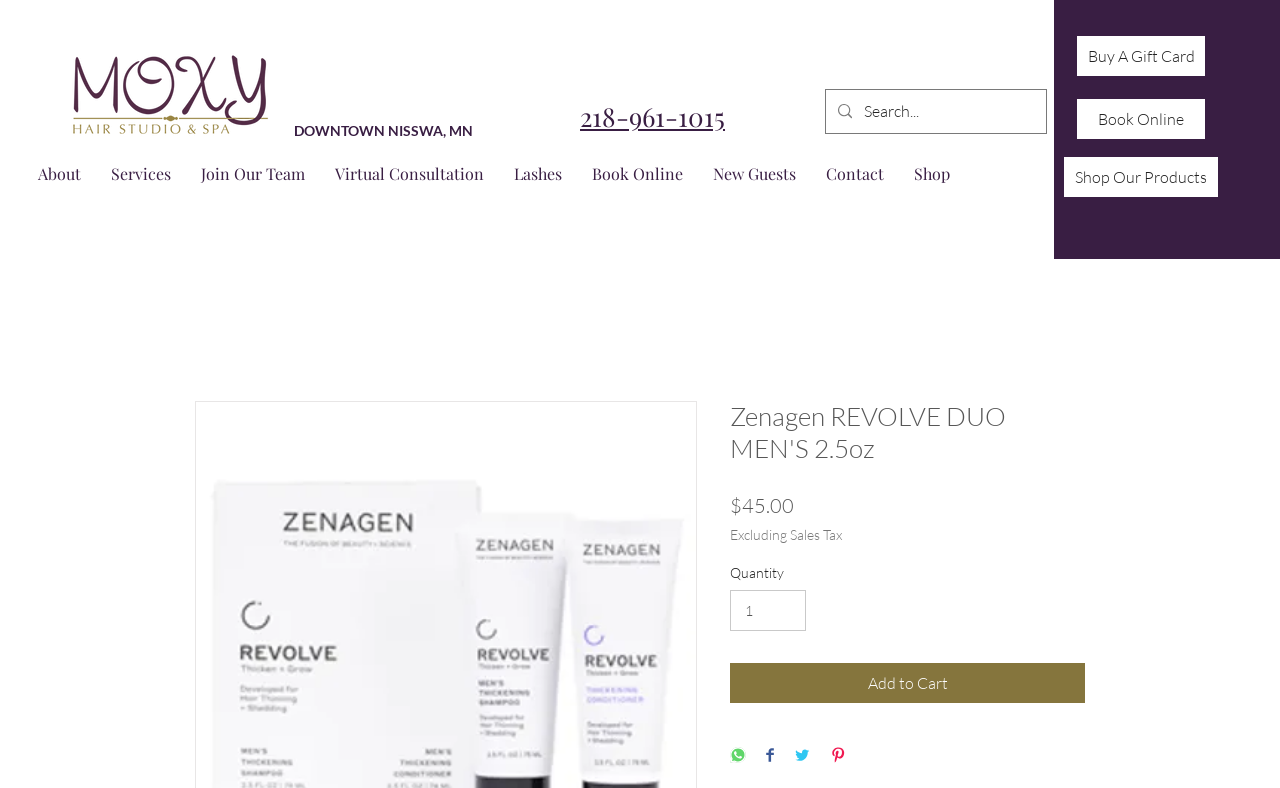Locate the bounding box coordinates of the element you need to click to accomplish the task described by this instruction: "Buy a Gift Card".

[0.841, 0.046, 0.941, 0.096]